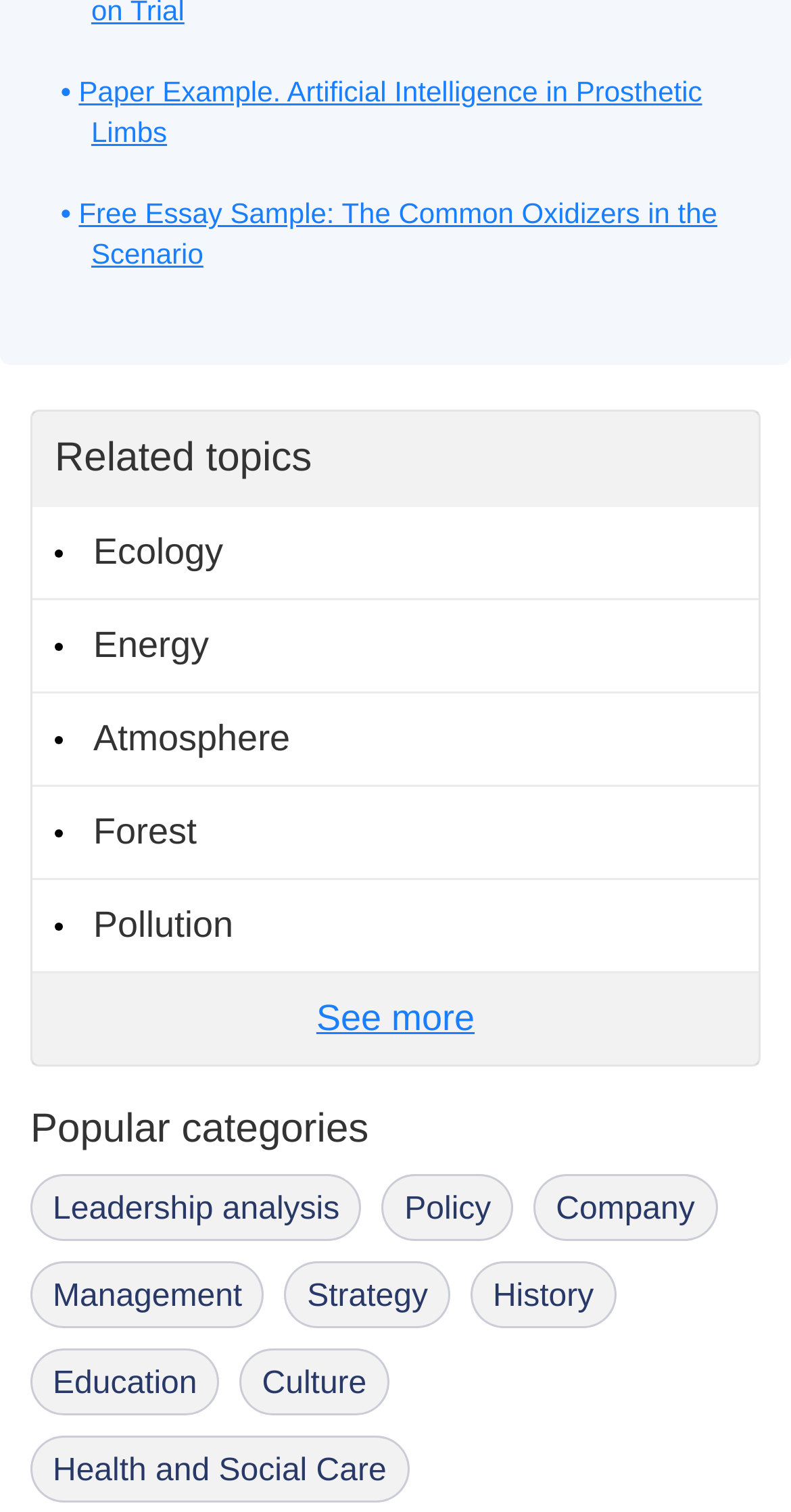Can you show the bounding box coordinates of the region to click on to complete the task described in the instruction: "View paper example on artificial intelligence in prosthetic limbs"?

[0.099, 0.05, 0.888, 0.098]